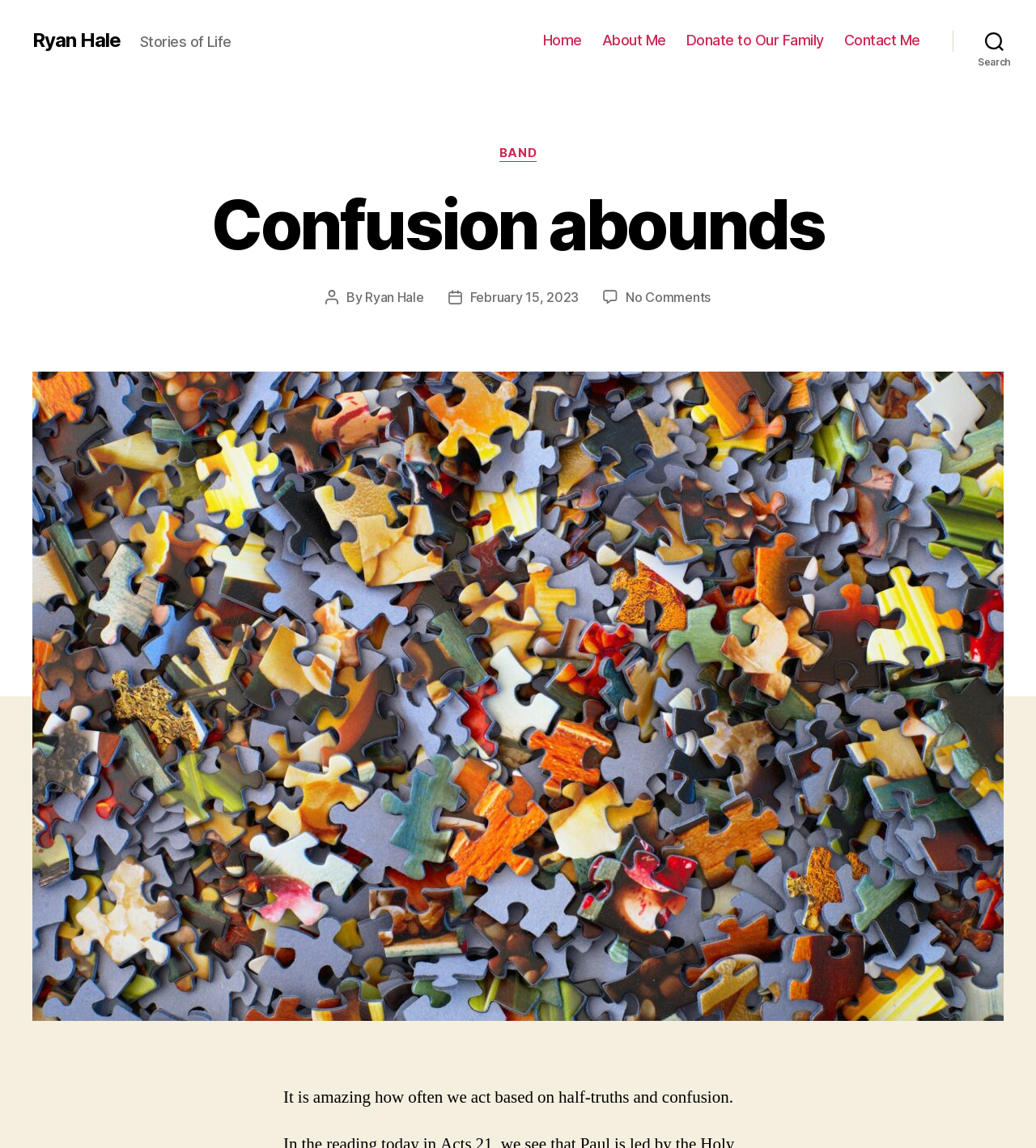Highlight the bounding box coordinates of the region I should click on to meet the following instruction: "Click 'Blog'".

None